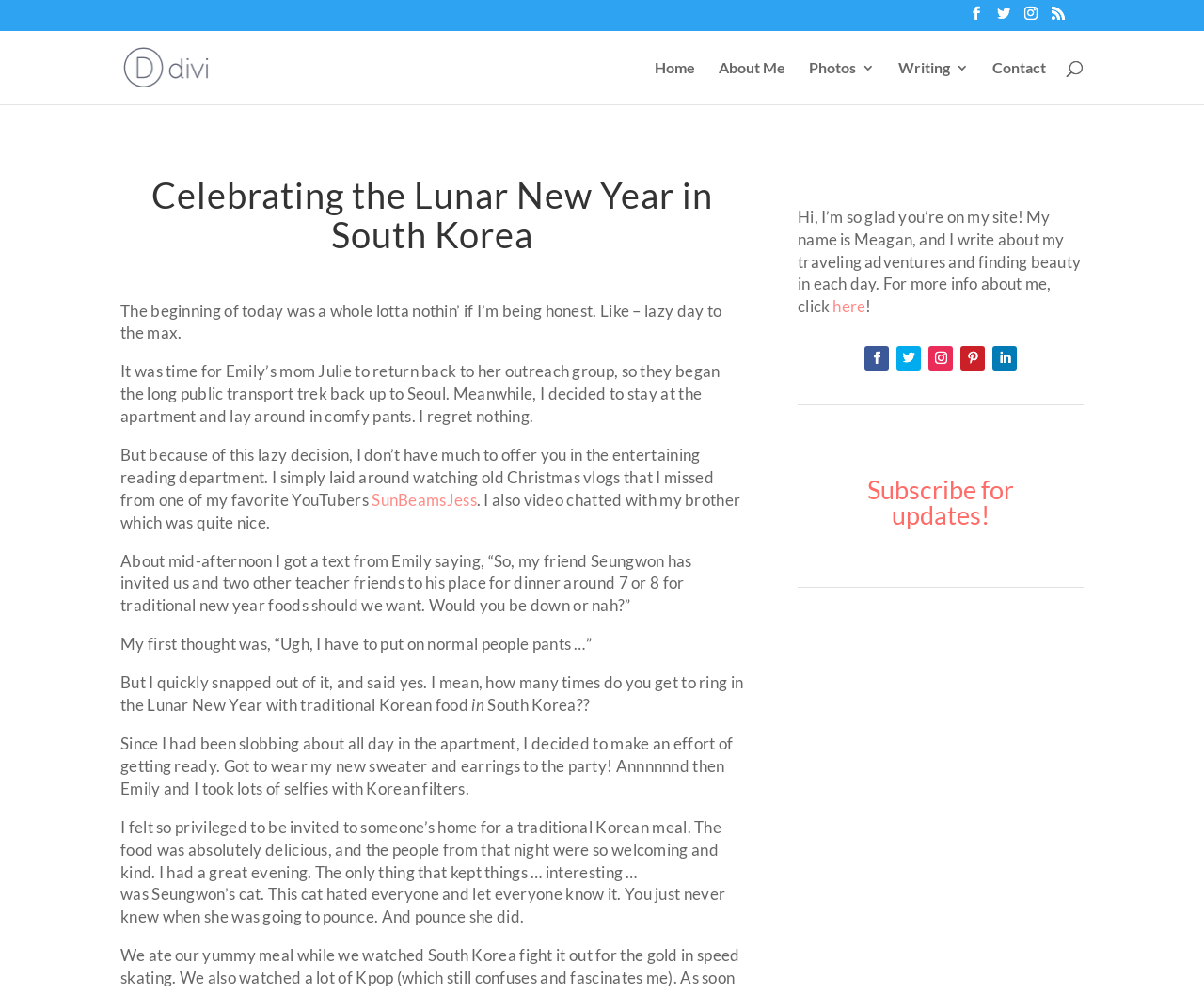Determine the bounding box coordinates for the clickable element required to fulfill the instruction: "Browse Health". Provide the coordinates as four float numbers between 0 and 1, i.e., [left, top, right, bottom].

None